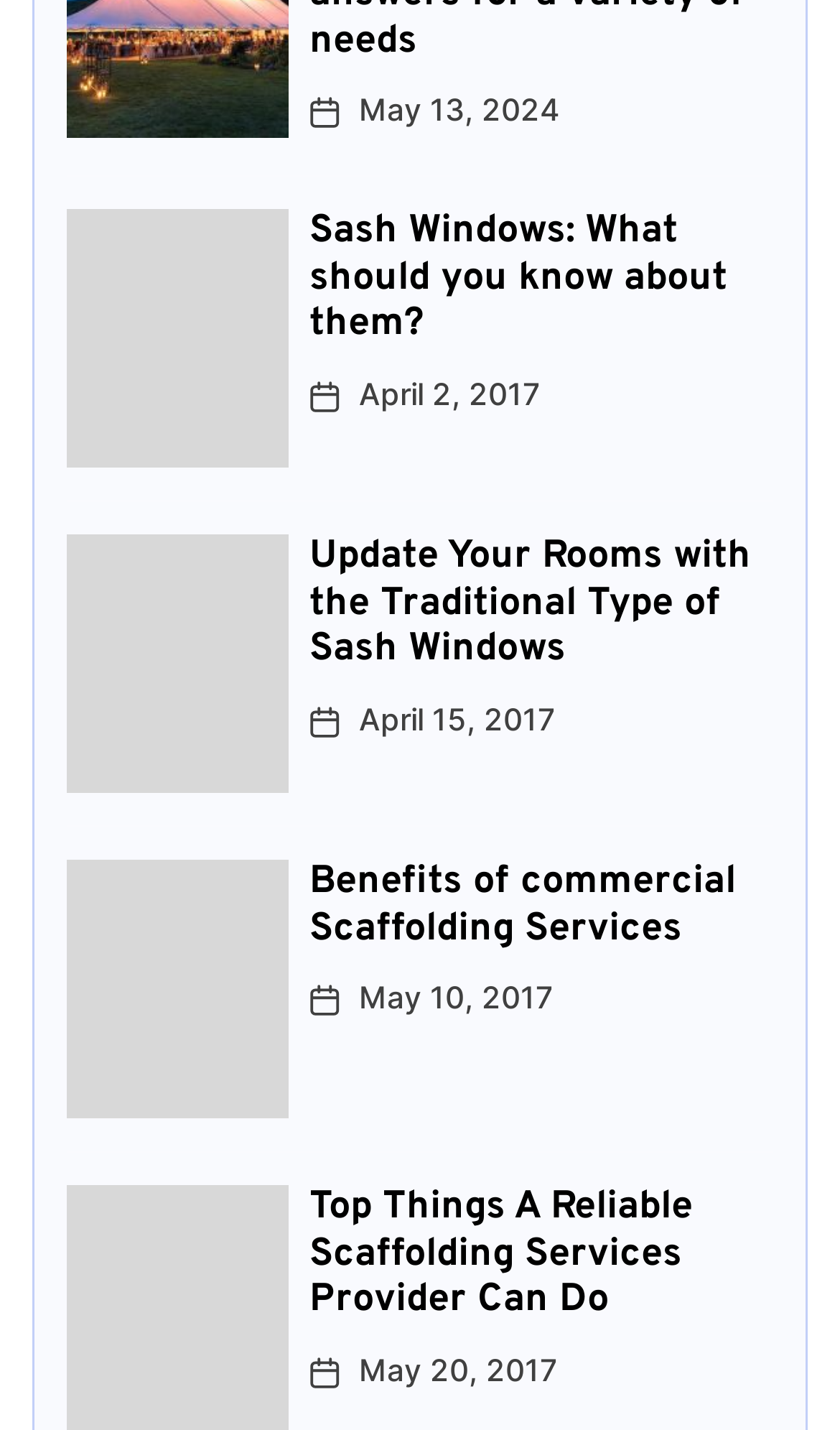Respond to the question below with a concise word or phrase:
How many articles are on this webpage?

3